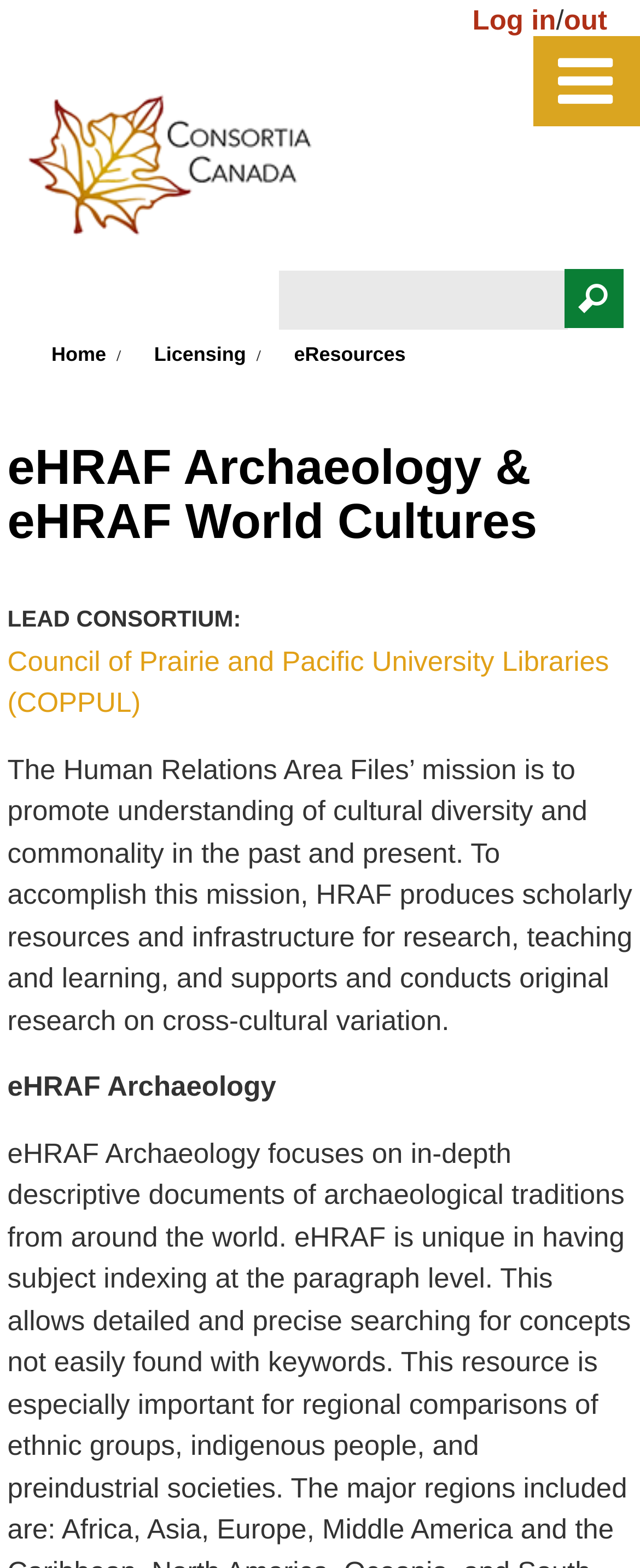Produce a meticulous description of the webpage.

The webpage is about the Human Relations Area Files (HRAF) and its mission to promote understanding of cultural diversity and commonality. At the top left, there is a "Skip to main content" link, followed by a "Home" link with an accompanying image. 

To the right of the "Home" link, there is a search form with a "Search" textbox and a "Search" button. Below the search form, there are three links: "Log in", a separator slash, and "out". 

On the left side of the page, there is a navigation menu with headings "You are here" and "eHRAF Archaeology & eHRAF World Cultures". Underneath, there are four links: "Home", "Licensing", "eResources", and the current page. 

Below the navigation menu, there is a heading "eHRAF Archaeology & eHRAF World Cultures" and a static text "LEAD CONSORTIUM:". Following this, there is a link to the "Council of Prairie and Pacific University Libraries (COPPUL)". 

The main content of the page is a paragraph describing HRAF's mission, which is to promote understanding of cultural diversity and commonality in the past and present. Below this, there is a static text "eHRAF Archaeology".